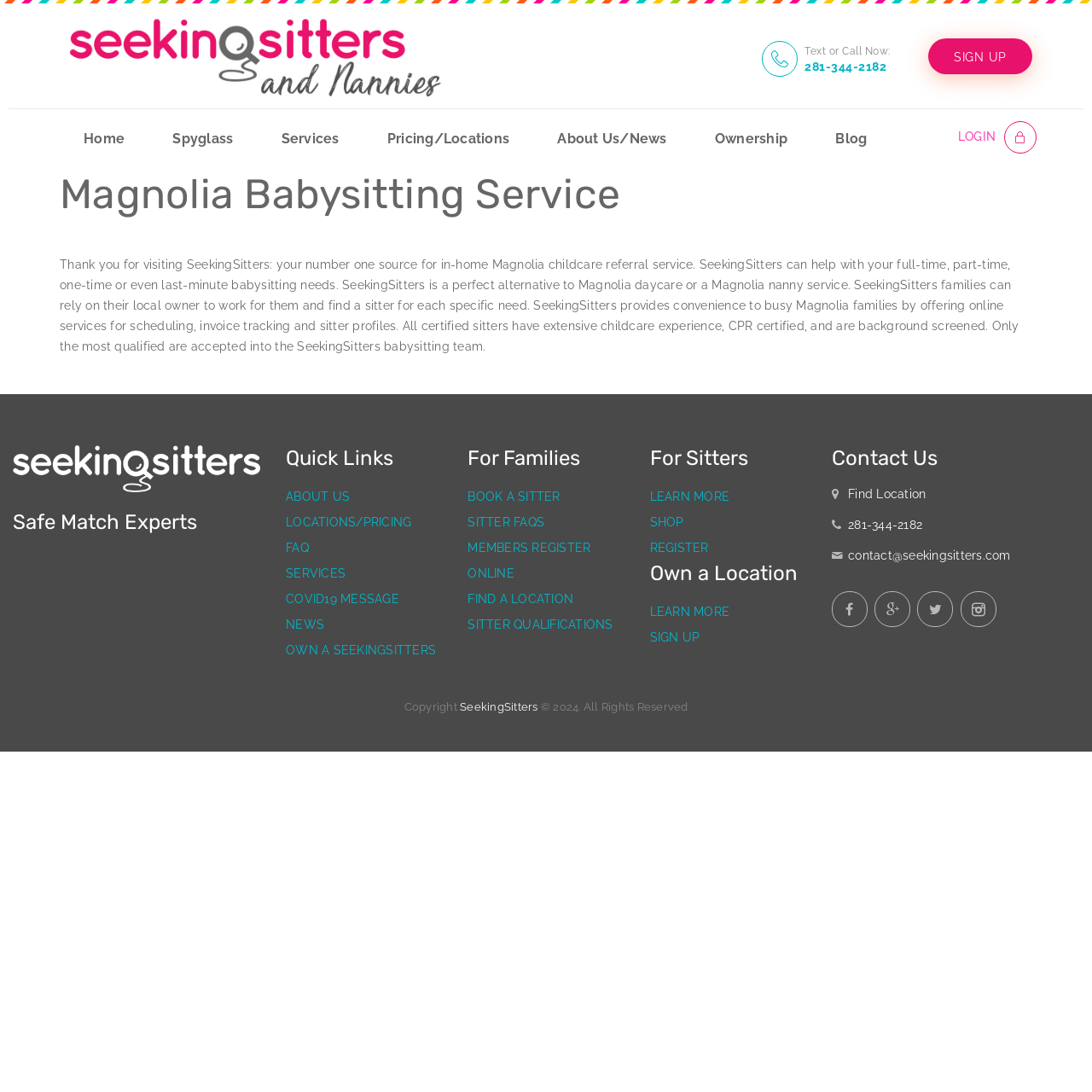What is the name of the babysitting service?
Based on the image, answer the question with a single word or brief phrase.

SeekingSitters